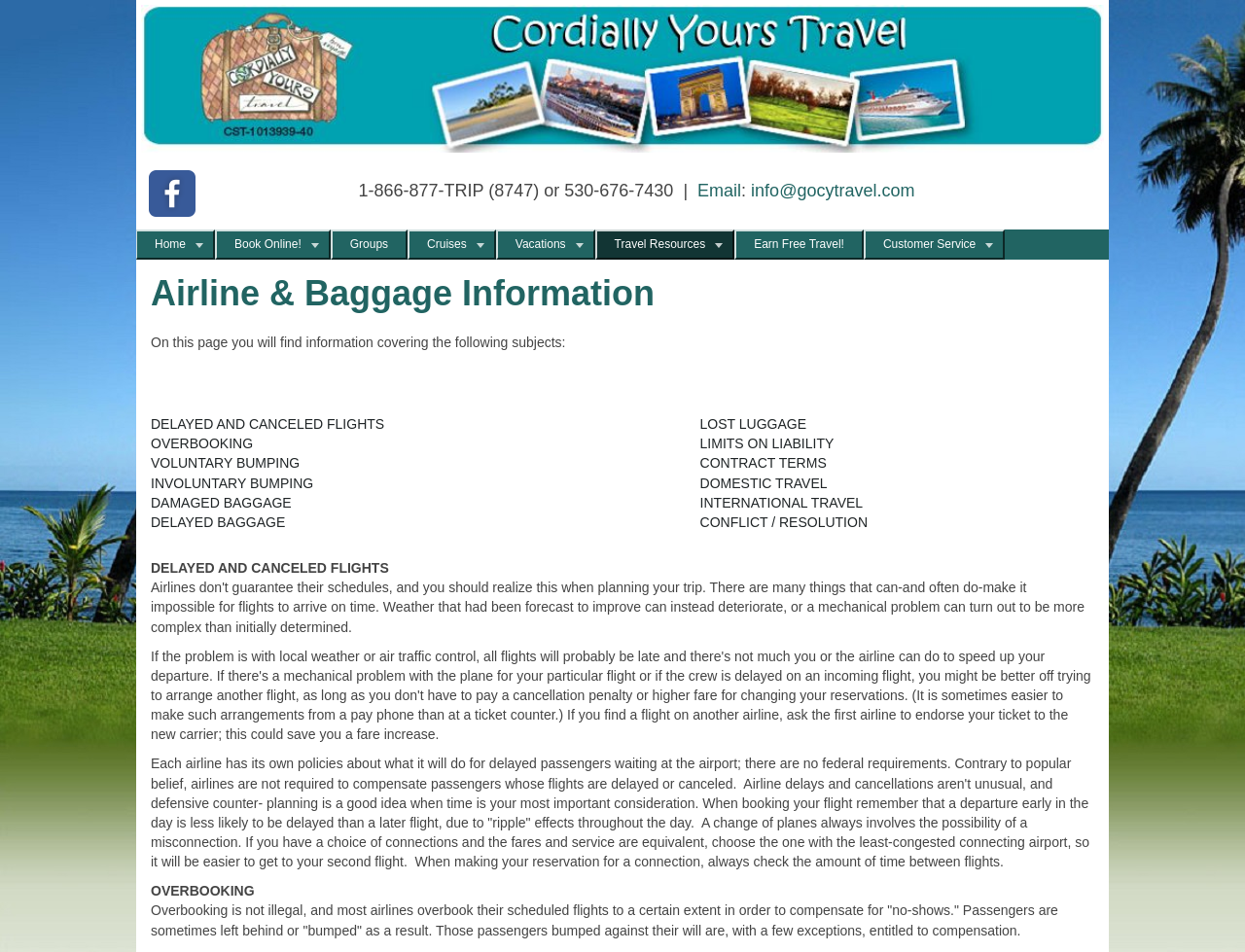Please determine the bounding box coordinates of the element to click in order to execute the following instruction: "Email us". The coordinates should be four float numbers between 0 and 1, specified as [left, top, right, bottom].

[0.56, 0.19, 0.595, 0.21]